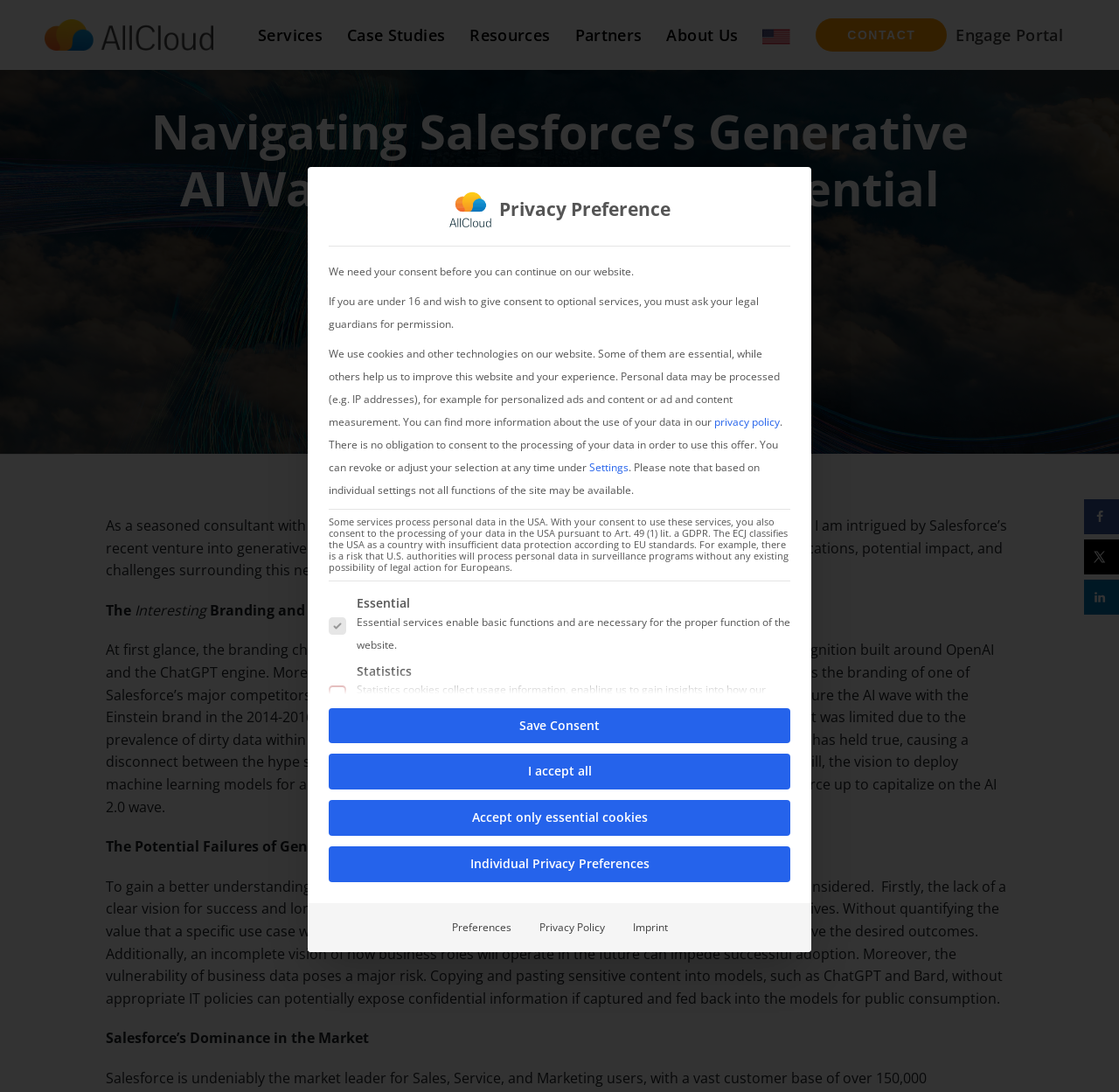Please locate the bounding box coordinates of the element that should be clicked to complete the given instruction: "Search for something".

[0.416, 0.355, 0.611, 0.386]